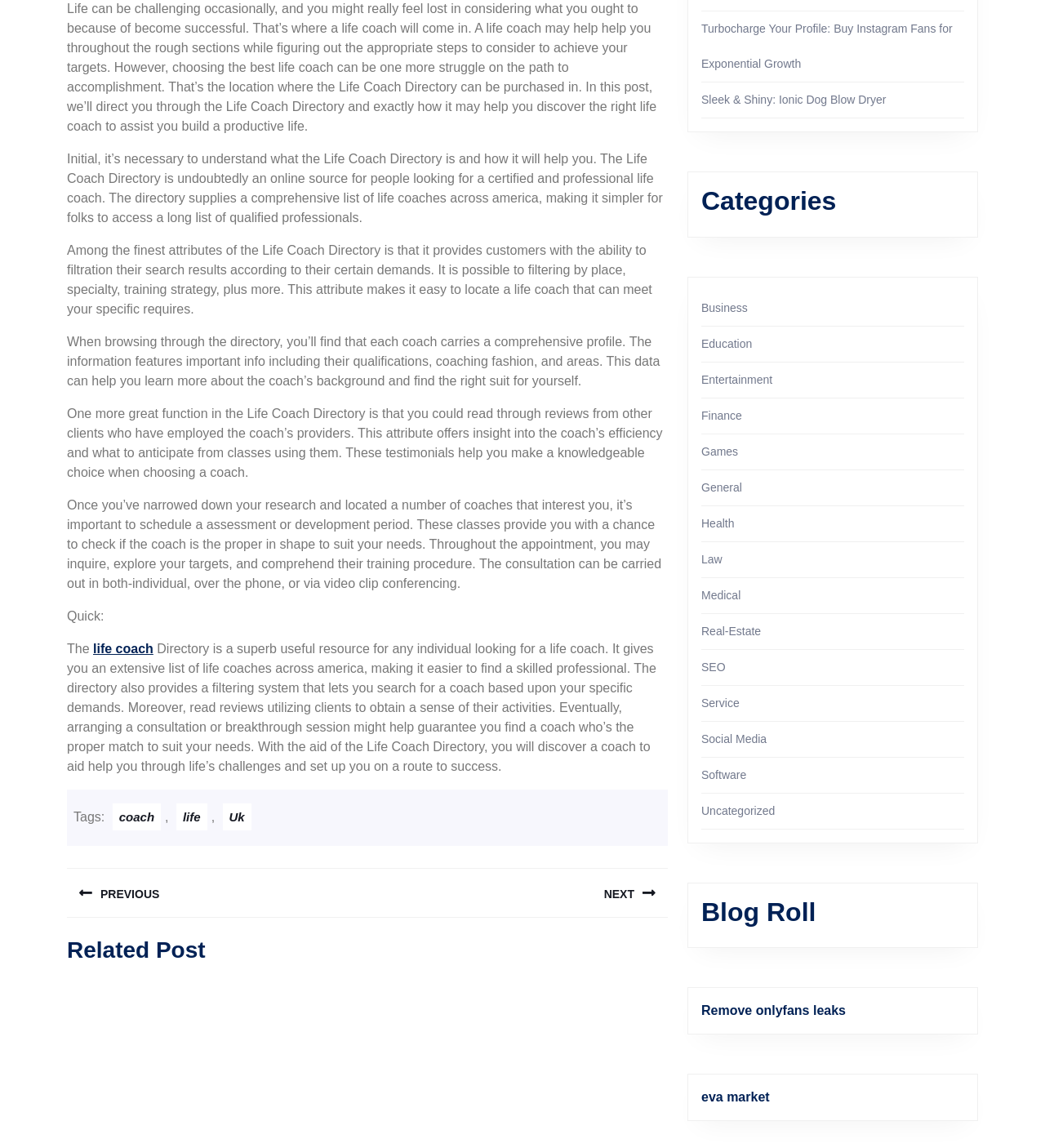Provide the bounding box coordinates of the UI element that matches the description: "eva market".

[0.671, 0.95, 0.736, 0.962]